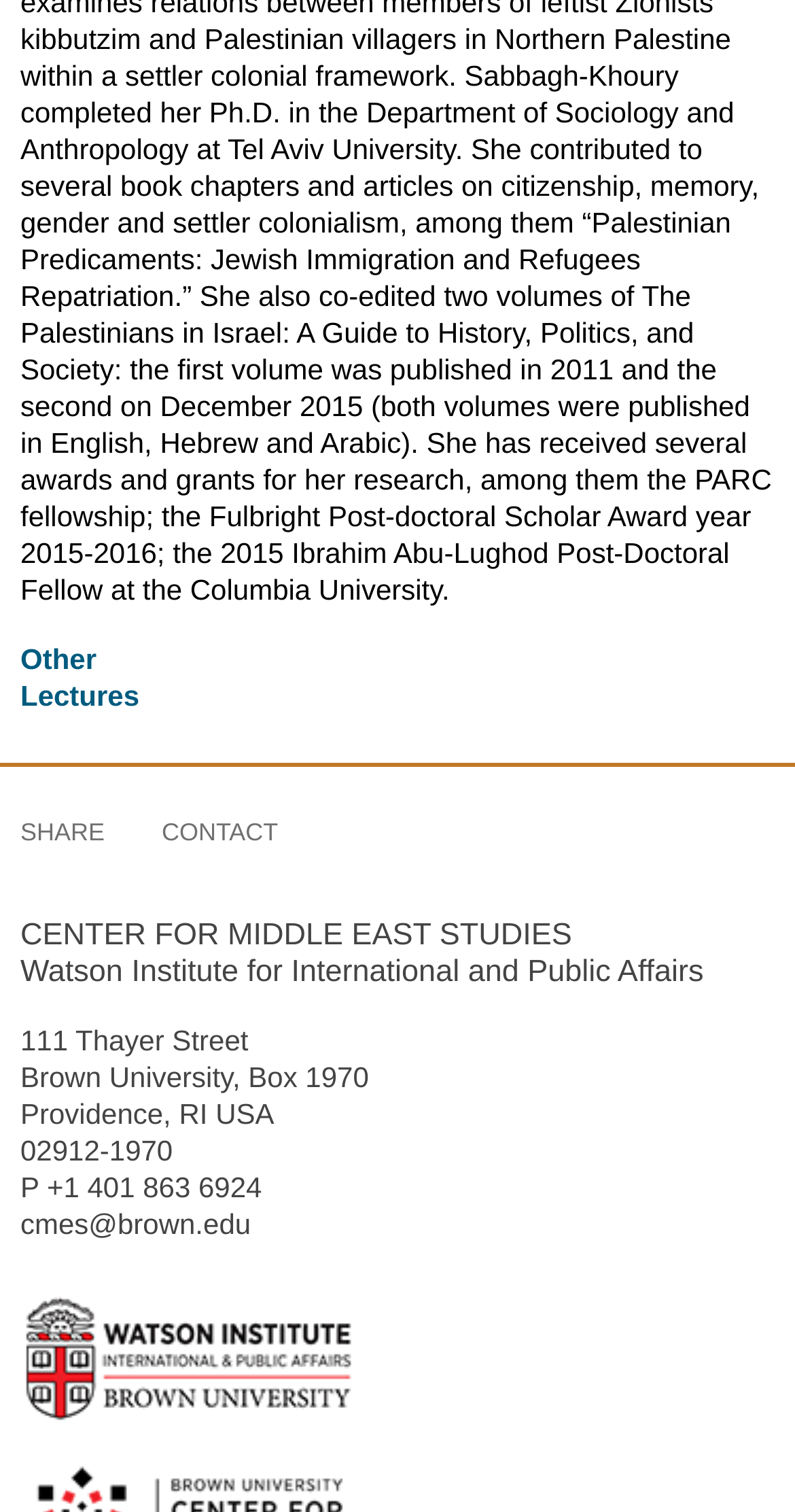Use a single word or phrase to answer this question: 
How many links are there in the top navigation menu?

3